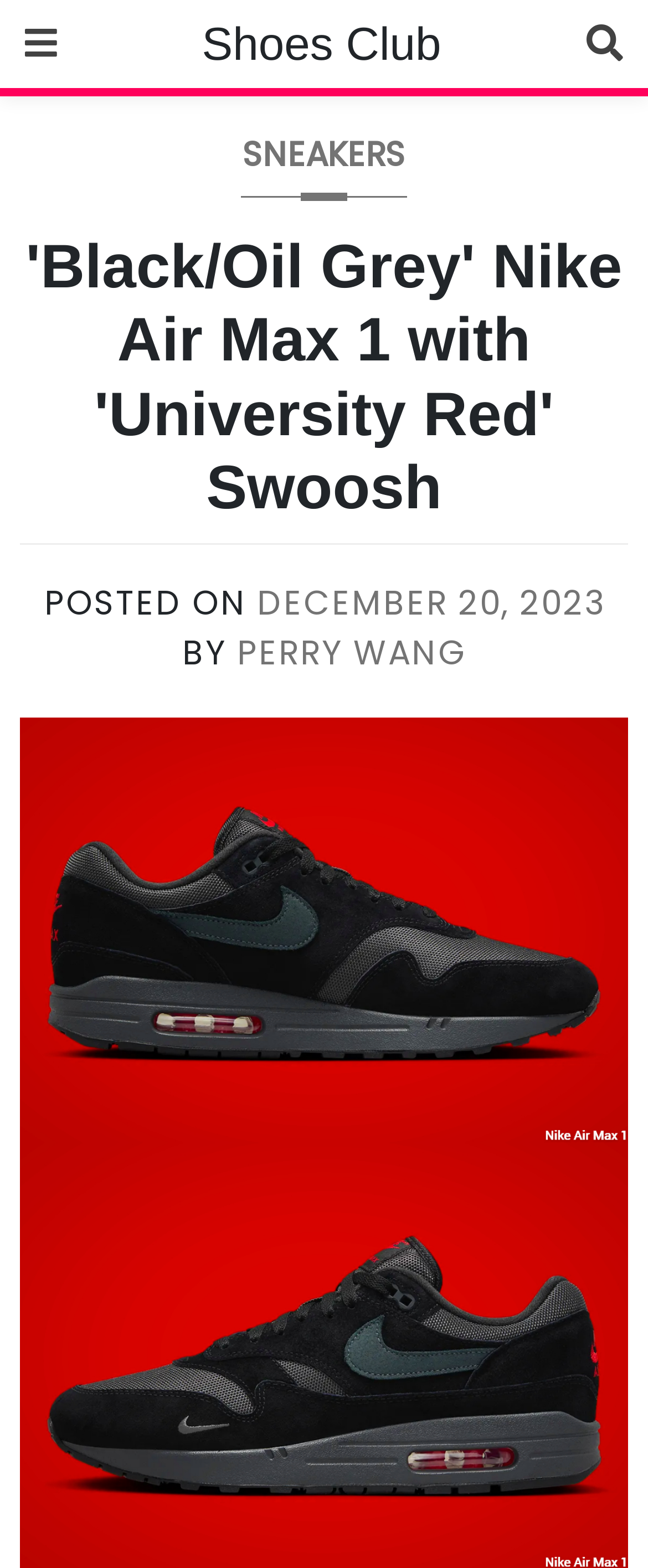Give a detailed account of the webpage's layout and content.

The webpage appears to be a blog post or article about a specific Nike Air Max 1 shoe model. At the top, there is a header section with a swoosh icon on the right side and a "Shoes Club" link on the left side. Below the header, there is a main content section with a heading that reads "'Black/Oil Grey' Nike Air Max 1 with 'University Red' Swoosh". 

Under the heading, there is a section with a "POSTED ON" label, followed by a date link "DECEMBER 20, 2023", and an author credit "BY PERRY WANG". 

The main content area also features a large image of the Nike Air Max 1 shoe, taking up most of the space, with a quarter overlay view. The image is accompanied by a link with the same description "Nike Air Max 1 - quarter overlay".